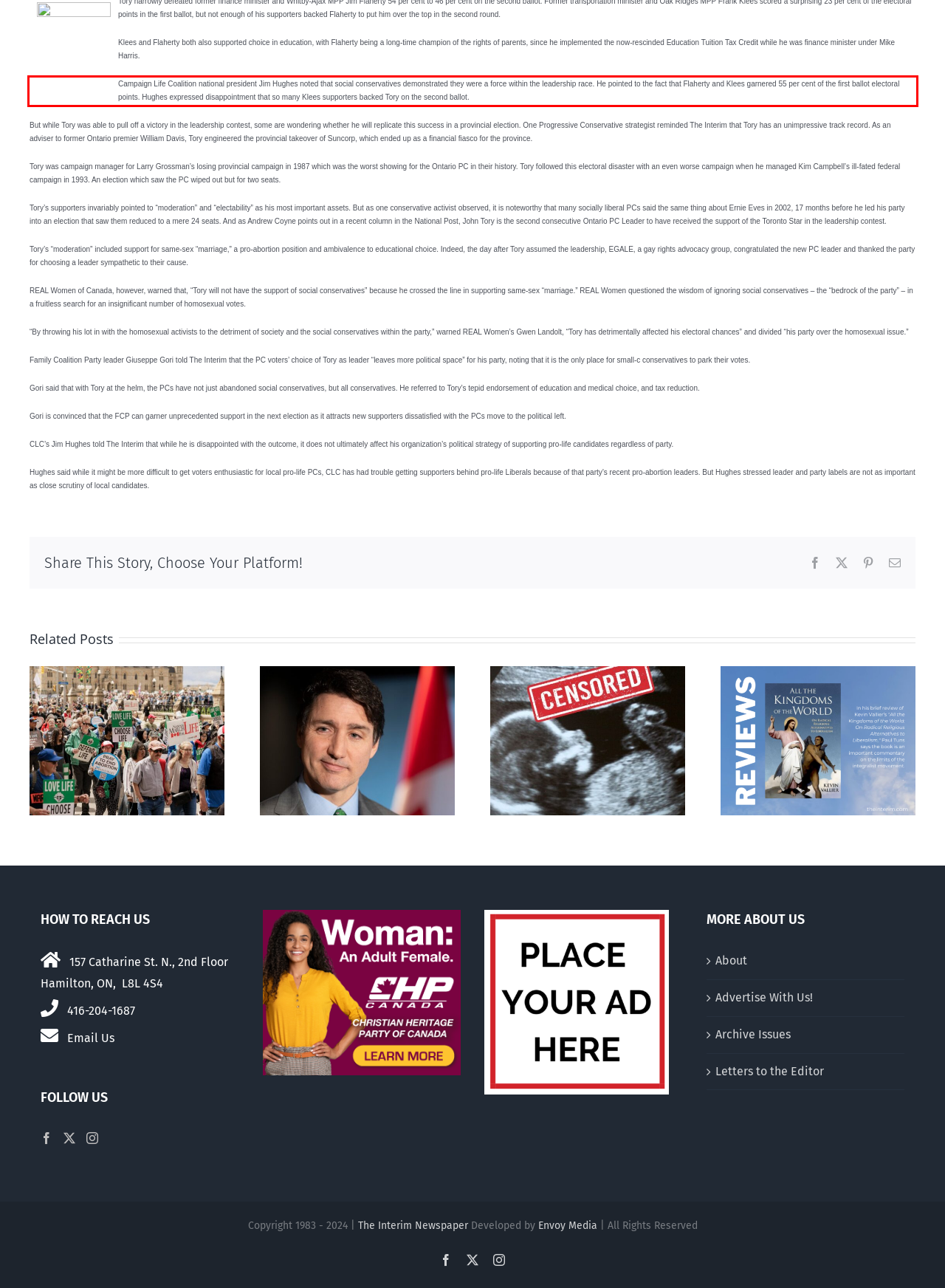Extract and provide the text found inside the red rectangle in the screenshot of the webpage.

Campaign Life Coalition national president Jim Hughes noted that social conservatives demonstrated they were a force within the leadership race. He pointed to the fact that Flaherty and Klees garnered 55 per cent of the first ballot electoral points. Hughes expressed disappointment that so many Klees supporters backed Tory on the second ballot.